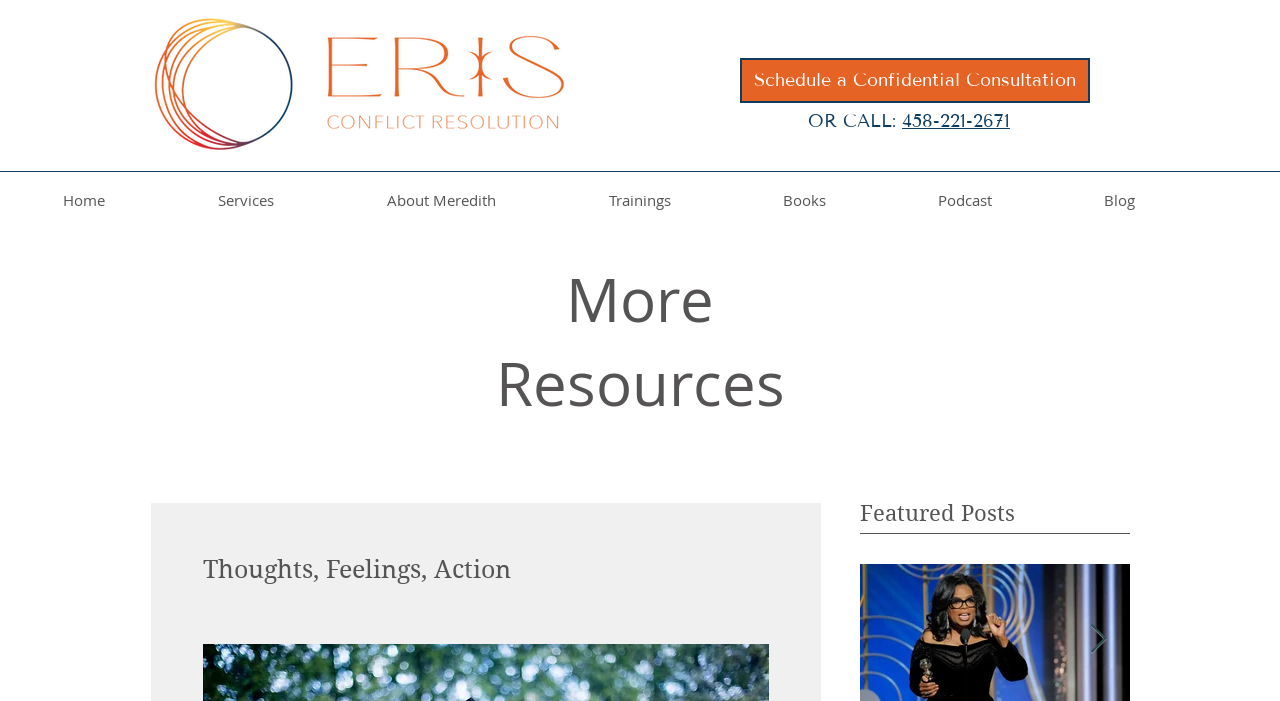Highlight the bounding box coordinates of the element that should be clicked to carry out the following instruction: "Call the phone number". The coordinates must be given as four float numbers ranging from 0 to 1, i.e., [left, top, right, bottom].

[0.705, 0.157, 0.789, 0.188]